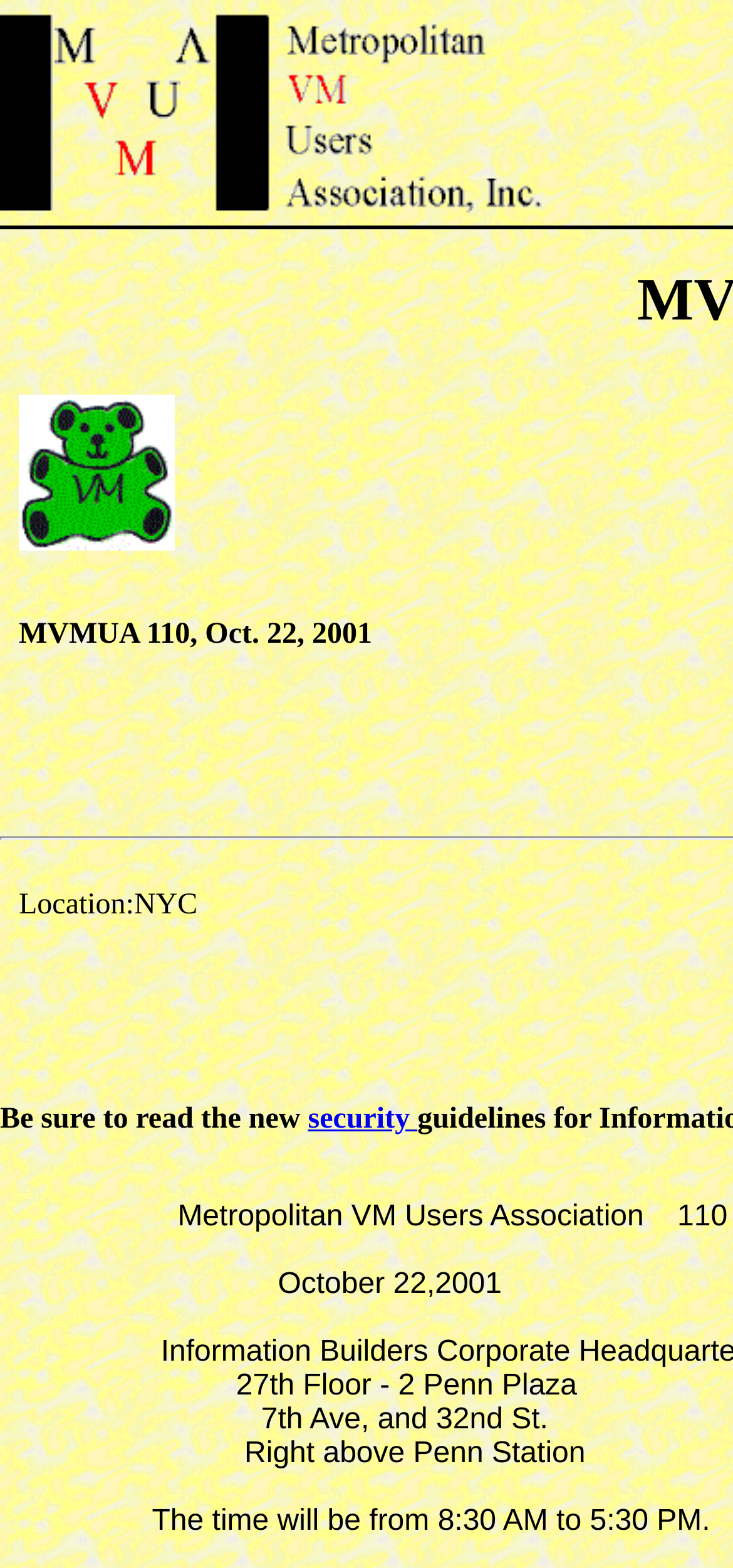Use a single word or phrase to answer this question: 
What is the text above the link on the webpage?

Be sure to read the new